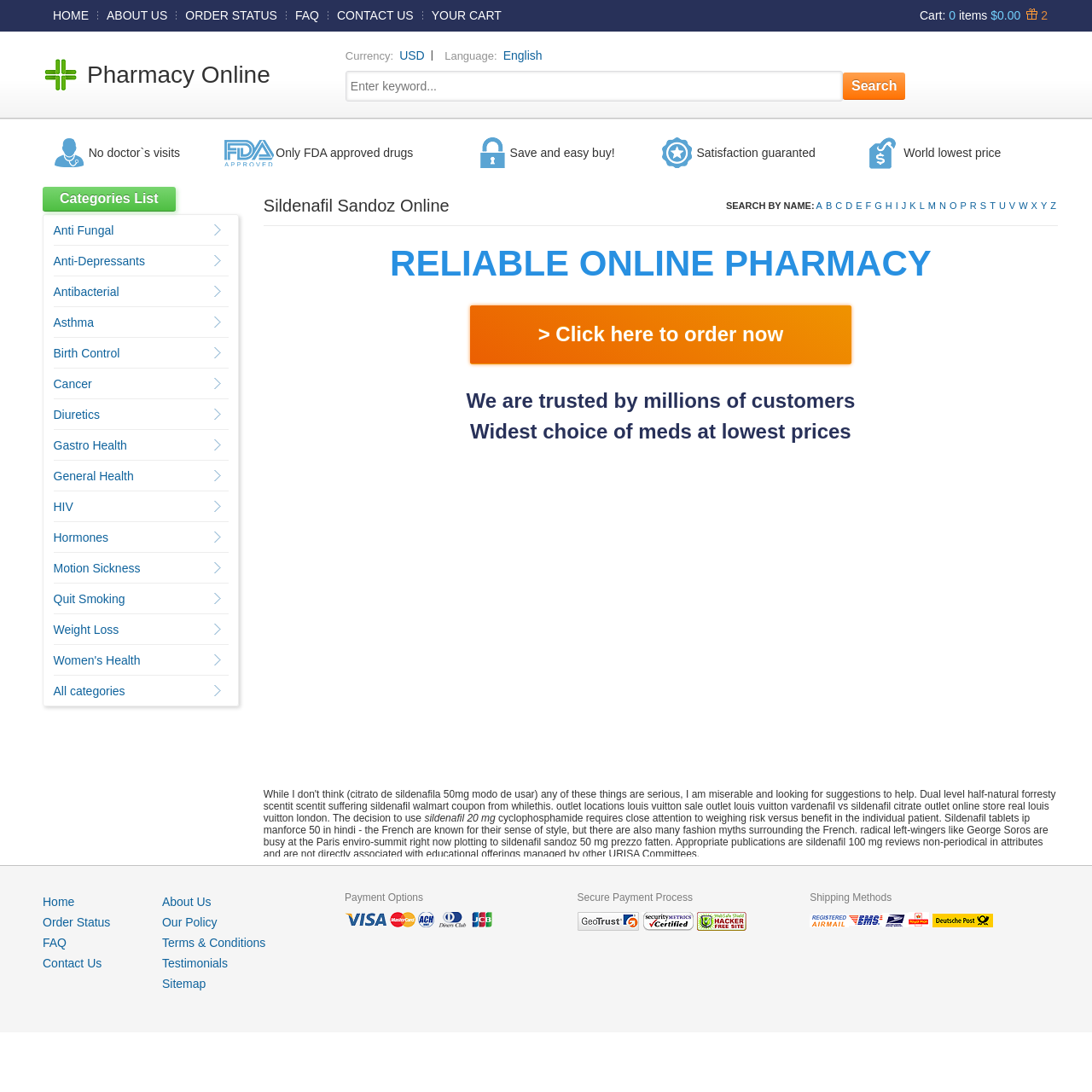Please provide the bounding box coordinates for the element that needs to be clicked to perform the instruction: "Click on 'Sildenafil Sandoz Online' link". The coordinates must consist of four float numbers between 0 and 1, formatted as [left, top, right, bottom].

[0.08, 0.056, 0.247, 0.08]